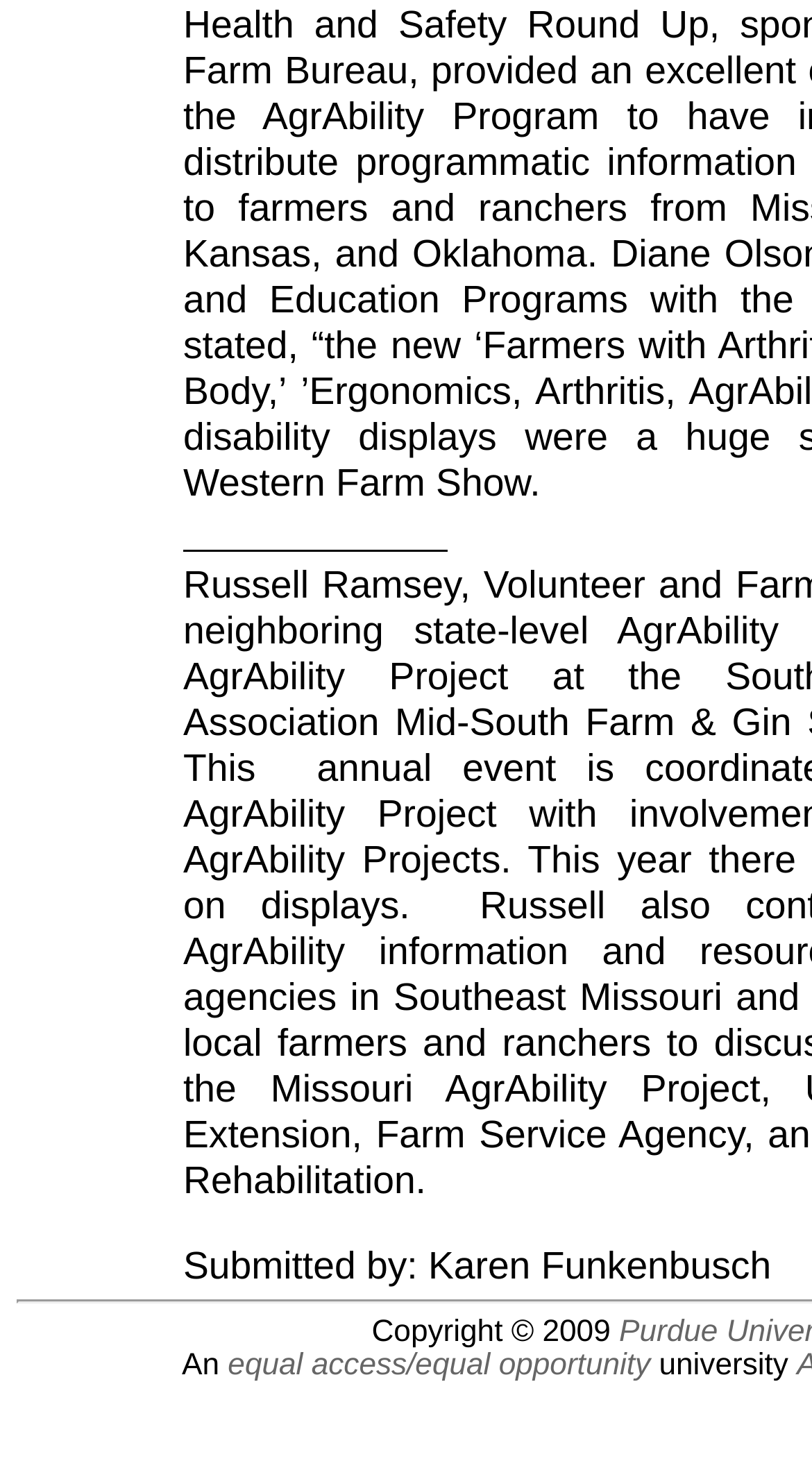Please determine the bounding box coordinates for the UI element described as: "equal access/equal opportunity".

[0.281, 0.878, 0.801, 0.901]